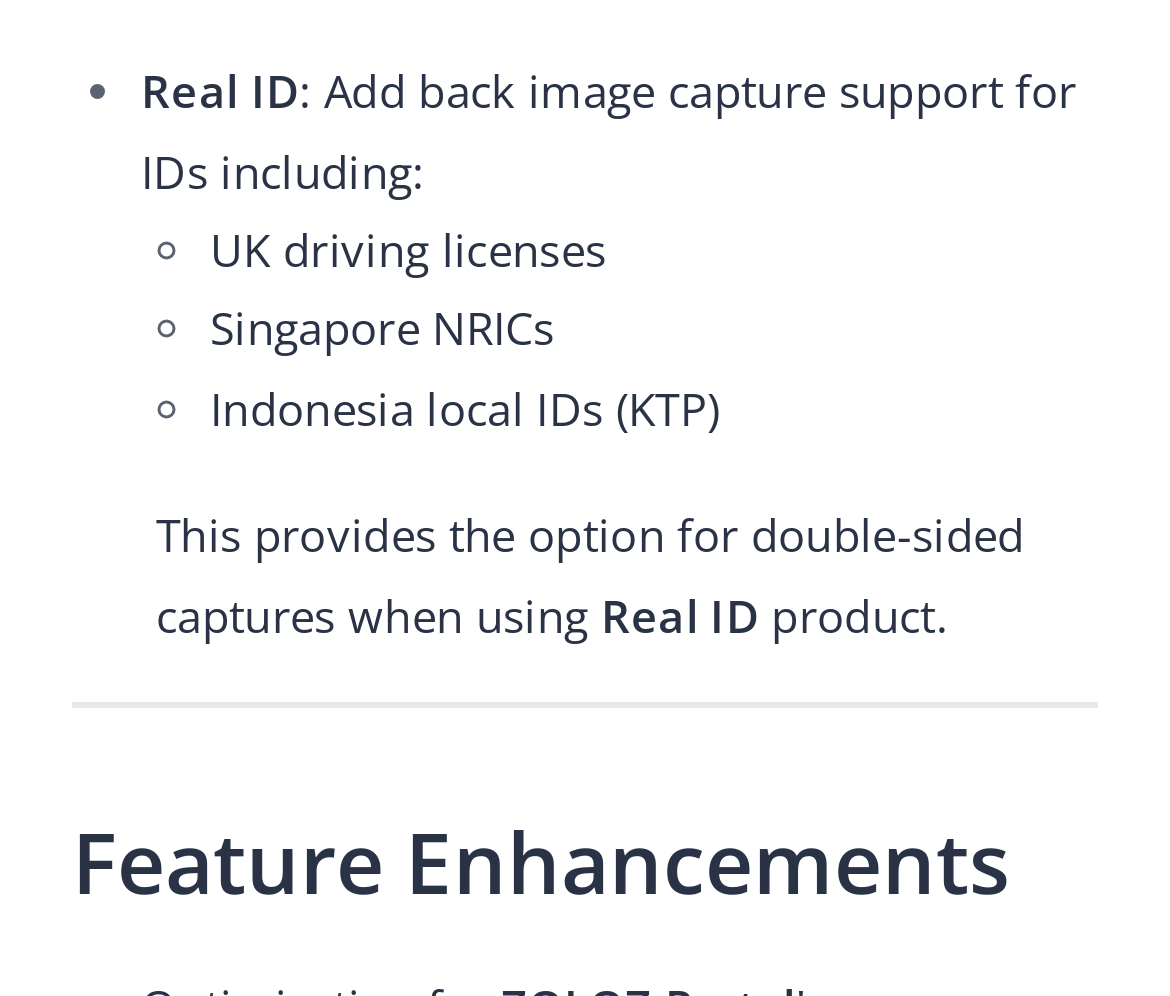Using the format (top-left x, top-left y, bottom-right x, bottom-right y), provide the bounding box coordinates for the described UI element. All values should be floating point numbers between 0 and 1: ZOLOZ eKYC SaaS updates 2023-10-20

[0.062, 0.494, 0.997, 0.593]